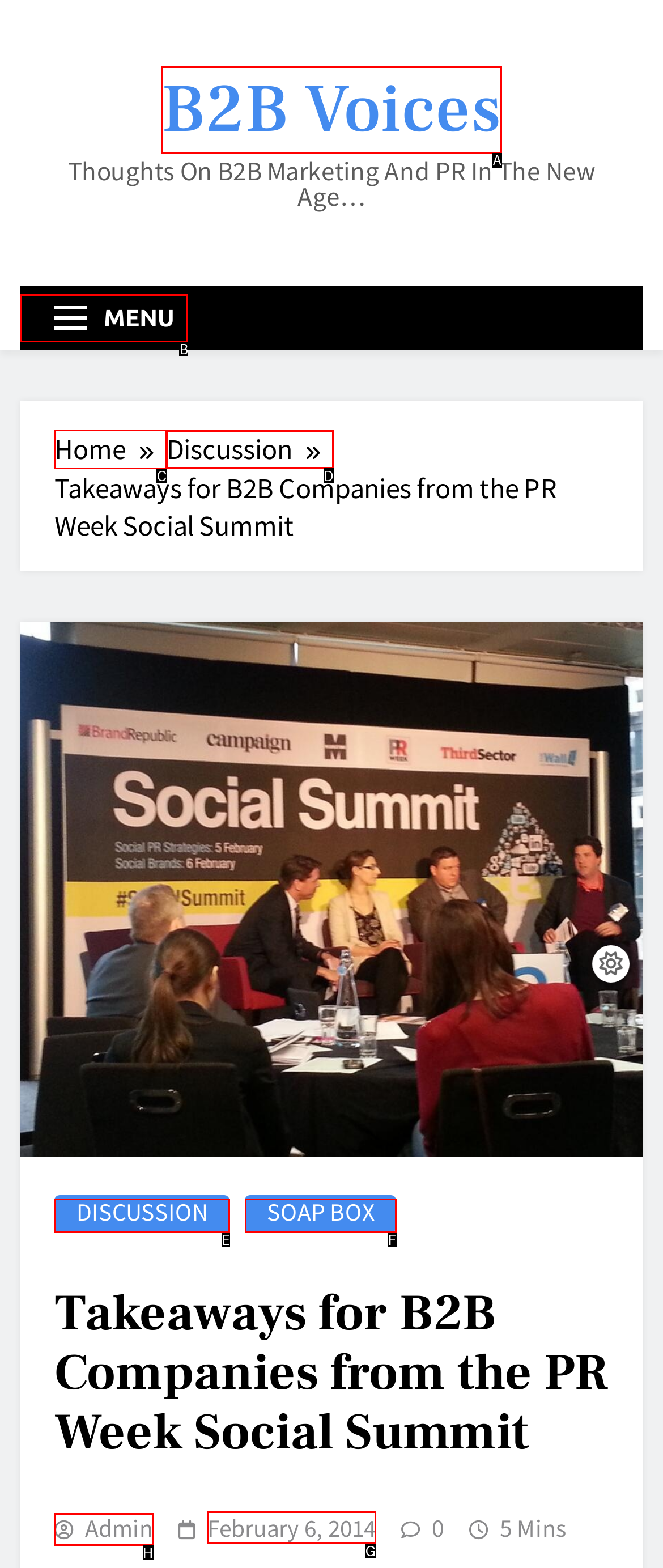Tell me the letter of the UI element I should click to accomplish the task: Go to Home page based on the choices provided in the screenshot.

C